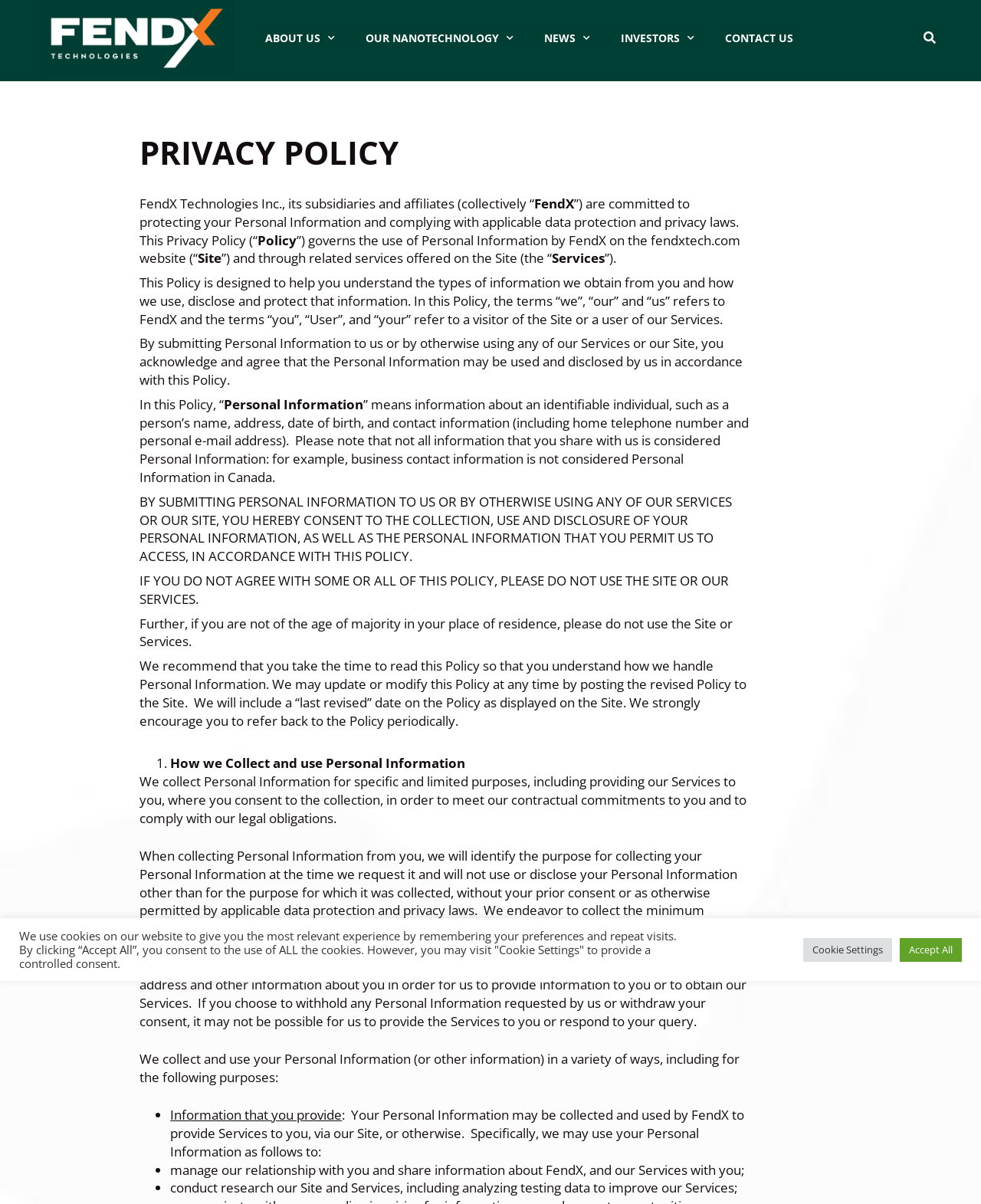Please give a short response to the question using one word or a phrase:
What is the bounding box coordinate of the FendX logo?

[0.04, 0.0, 0.239, 0.064]